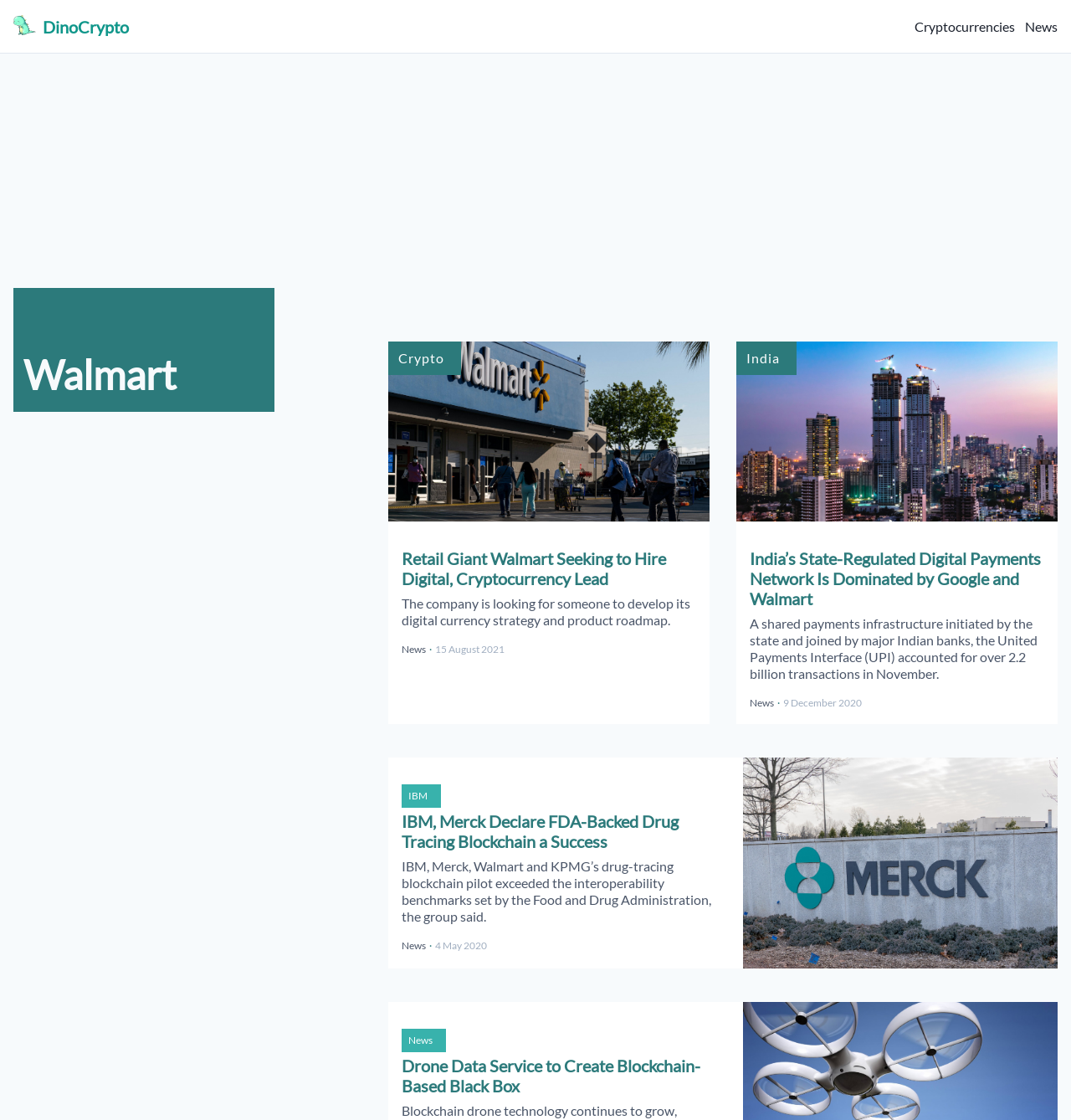Using the given description, provide the bounding box coordinates formatted as (top-left x, top-left y, bottom-right x, bottom-right y), with all values being floating point numbers between 0 and 1. Description: aria-label="Advertisement" name="aswift_1" title="Advertisement"

[0.012, 0.06, 0.95, 0.269]